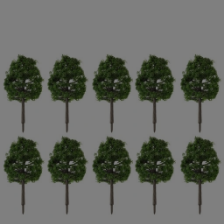Provide a short, one-word or phrase answer to the question below:
How many trees are featured in the image?

ten